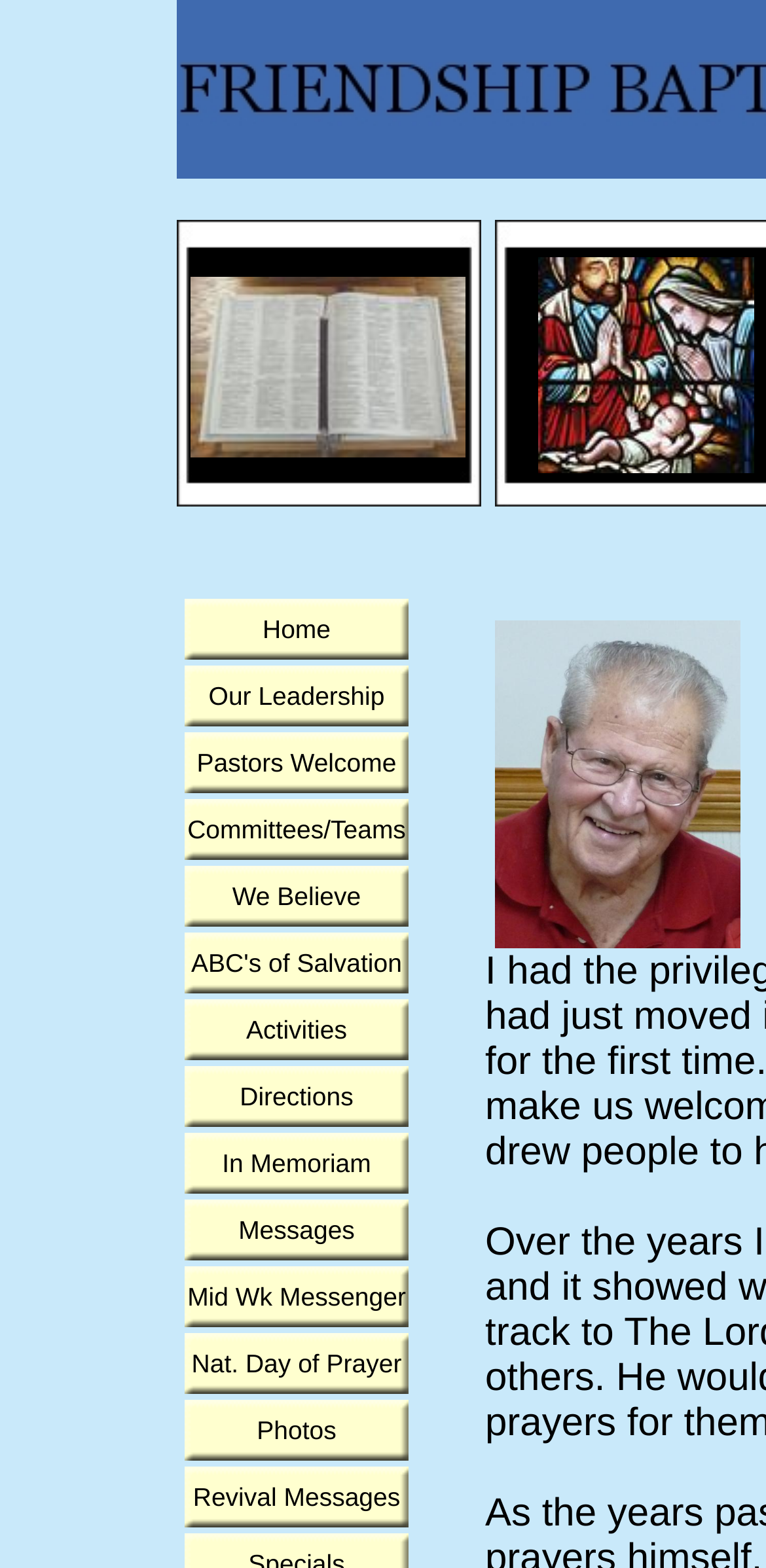Locate the bounding box coordinates of the element that should be clicked to fulfill the instruction: "View Our Leadership".

[0.241, 0.424, 0.533, 0.463]